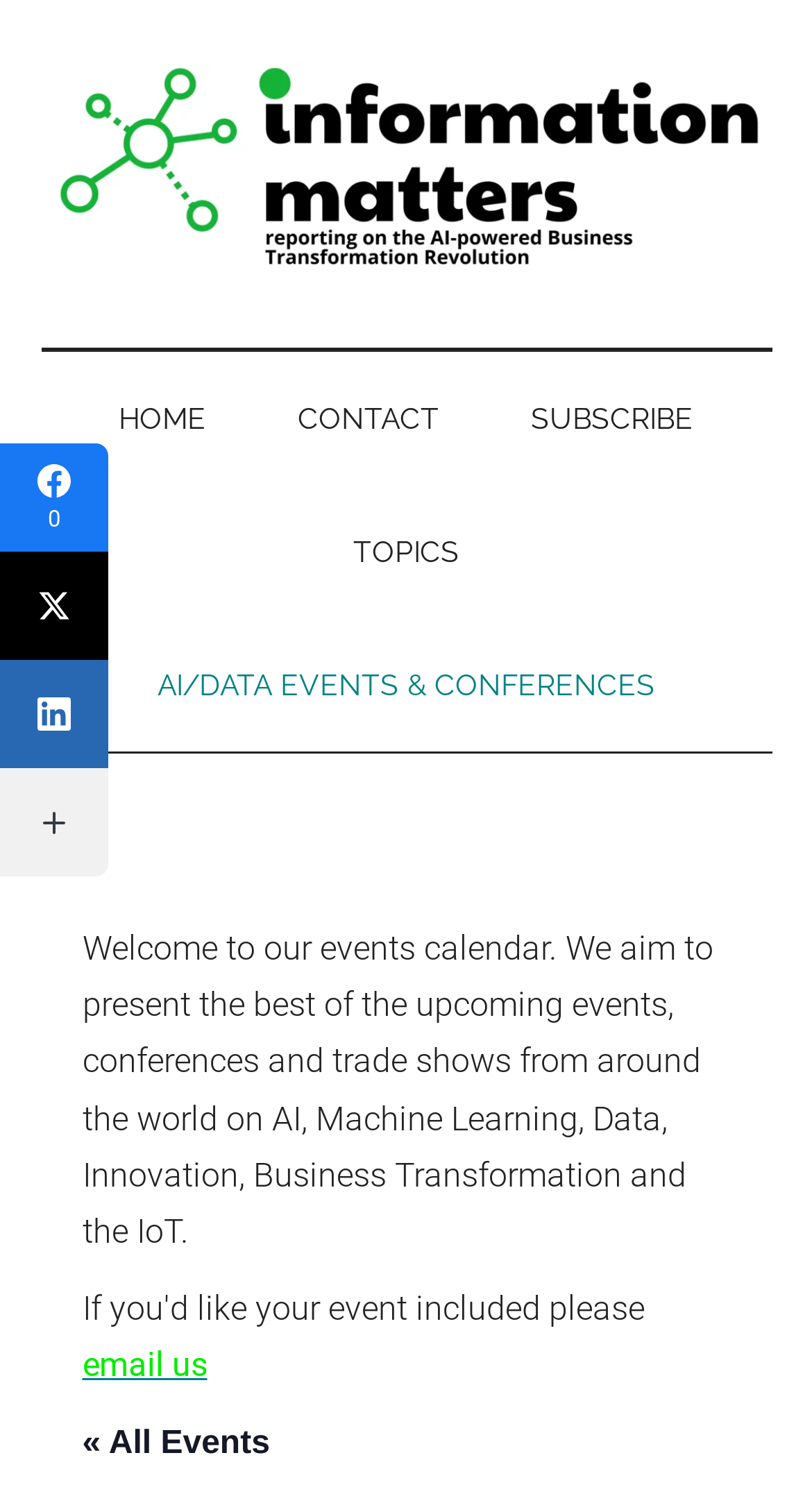What is the secondary menu?
Using the image, respond with a single word or phrase.

HOME, CONTACT, SUBSCRIBE, TOPICS, AI/DATA EVENTS & CONFERENCES